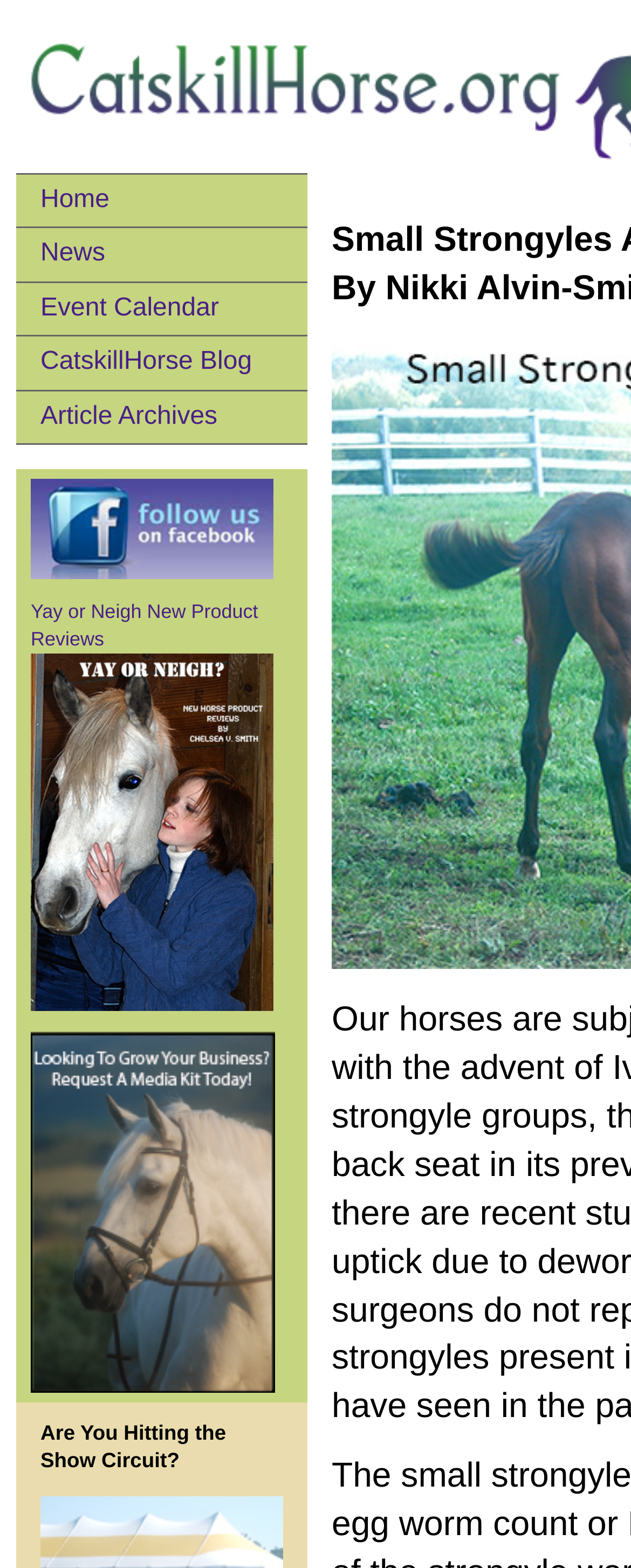Please determine the bounding box coordinates, formatted as (top-left x, top-left y, bottom-right x, bottom-right y), with all values as floating point numbers between 0 and 1. Identify the bounding box of the region described as: News

[0.026, 0.146, 0.487, 0.179]